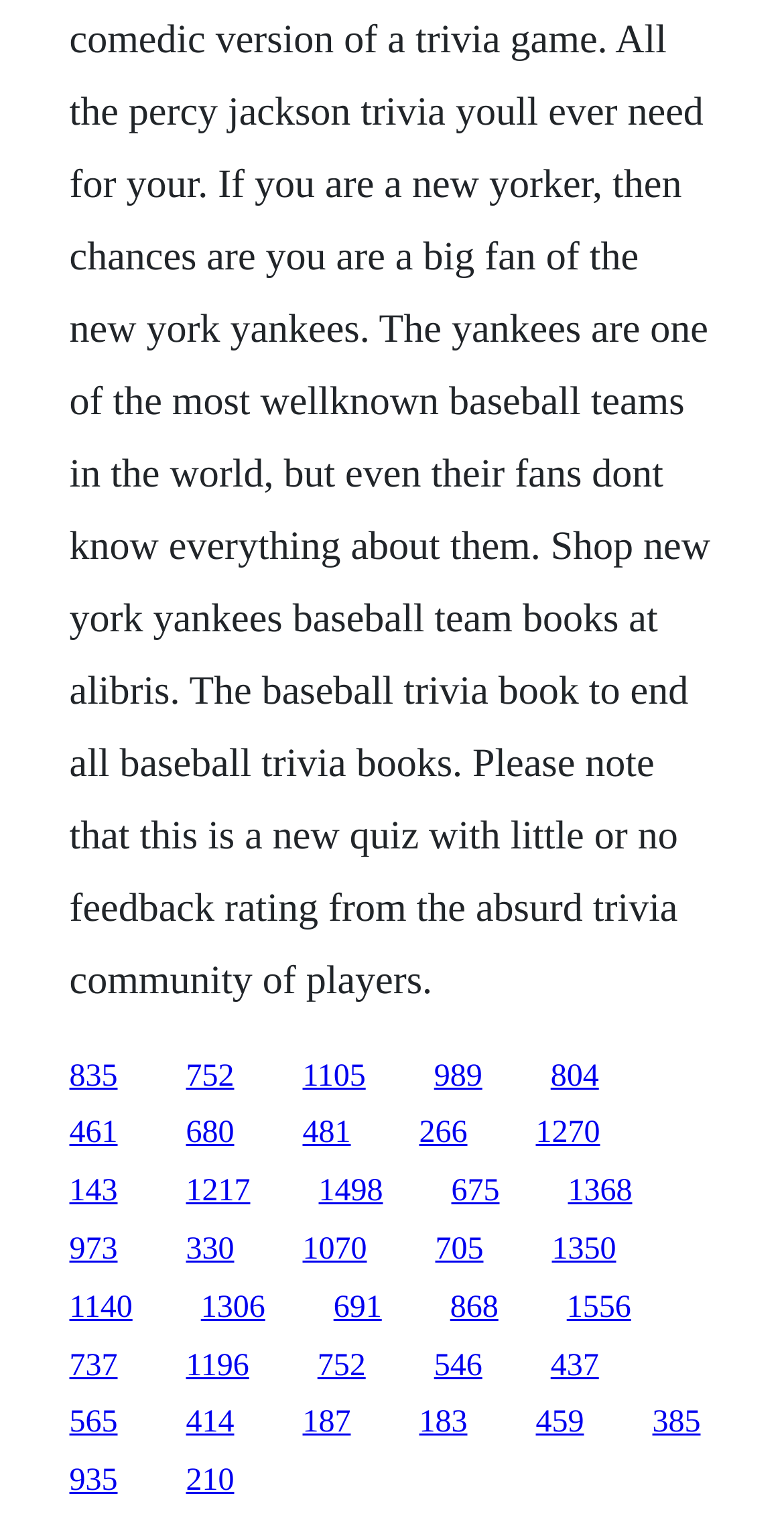What is the horizontal position of the link '143'?
Using the image as a reference, answer with just one word or a short phrase.

Left side